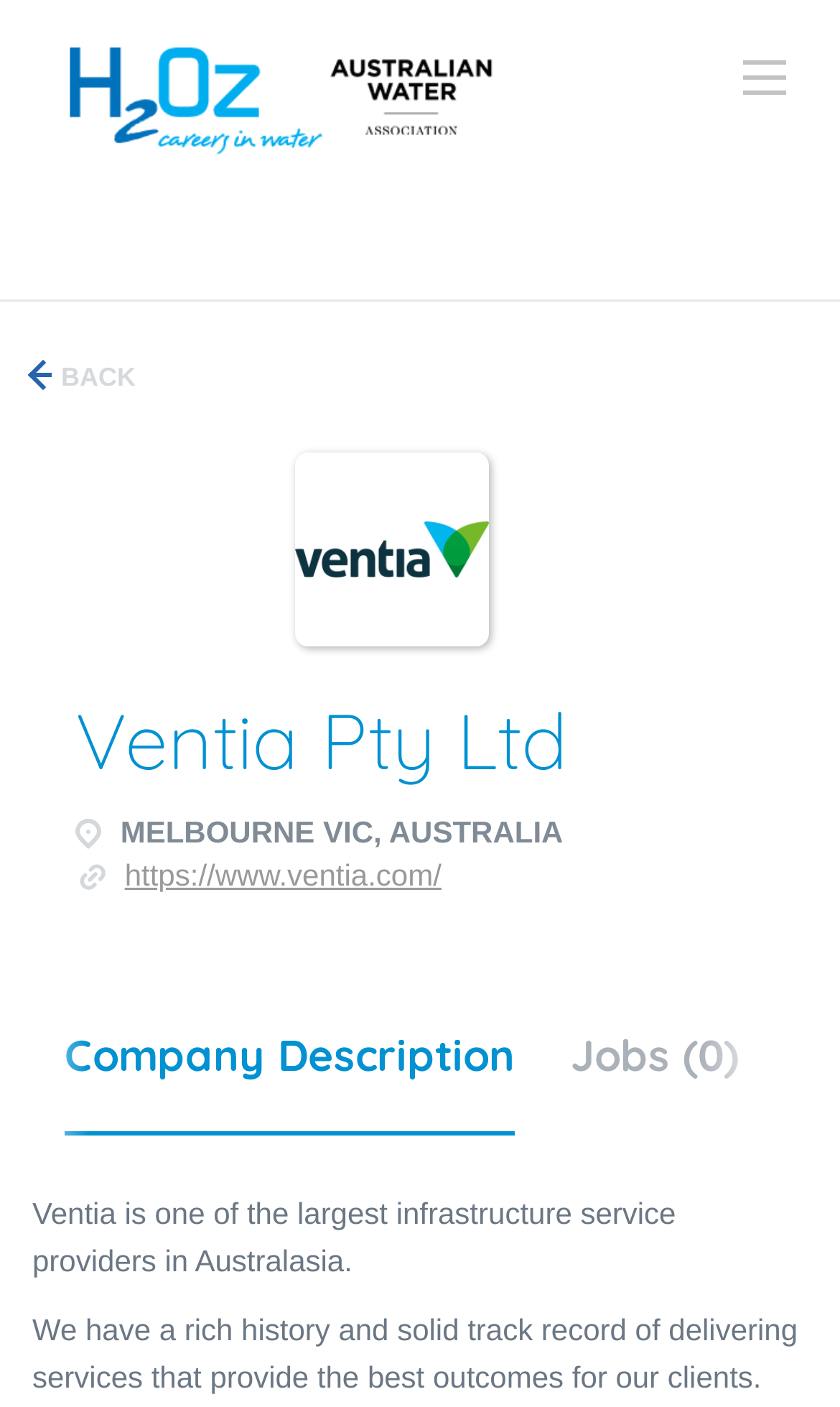What is the company name?
Refer to the image and give a detailed answer to the question.

I found the company name by looking at the StaticText element with the text 'Ventia Pty Ltd' at coordinates [0.09, 0.492, 0.677, 0.56].